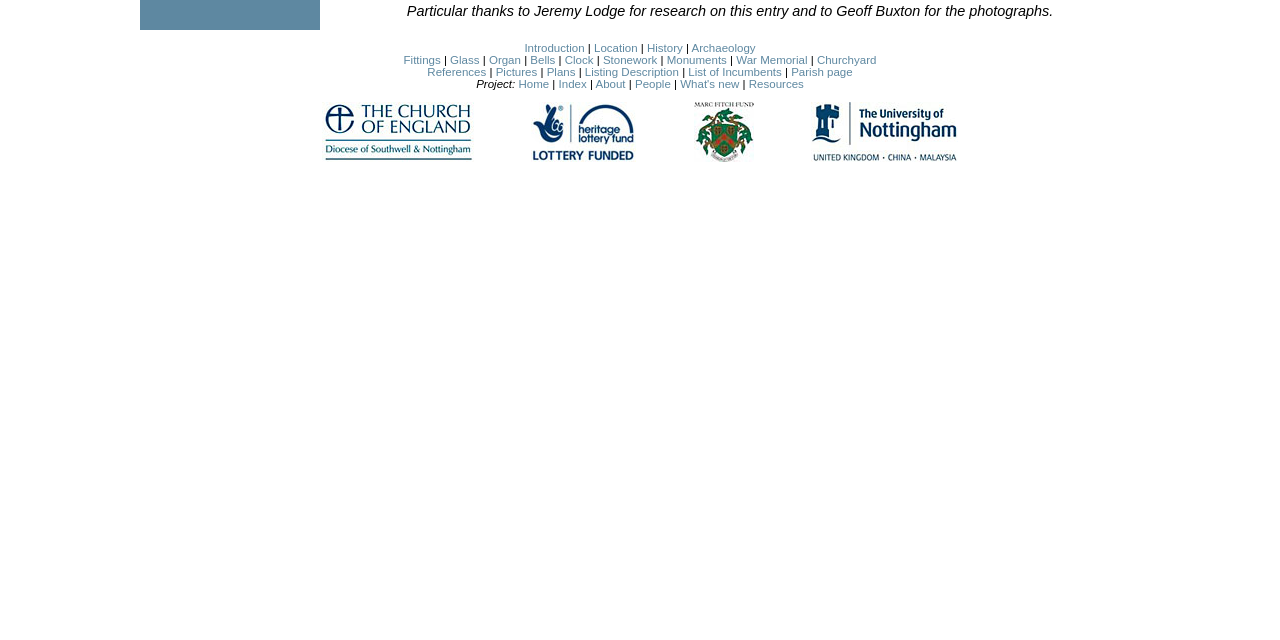Extract the bounding box for the UI element that matches this description: "Location".

[0.464, 0.065, 0.498, 0.084]